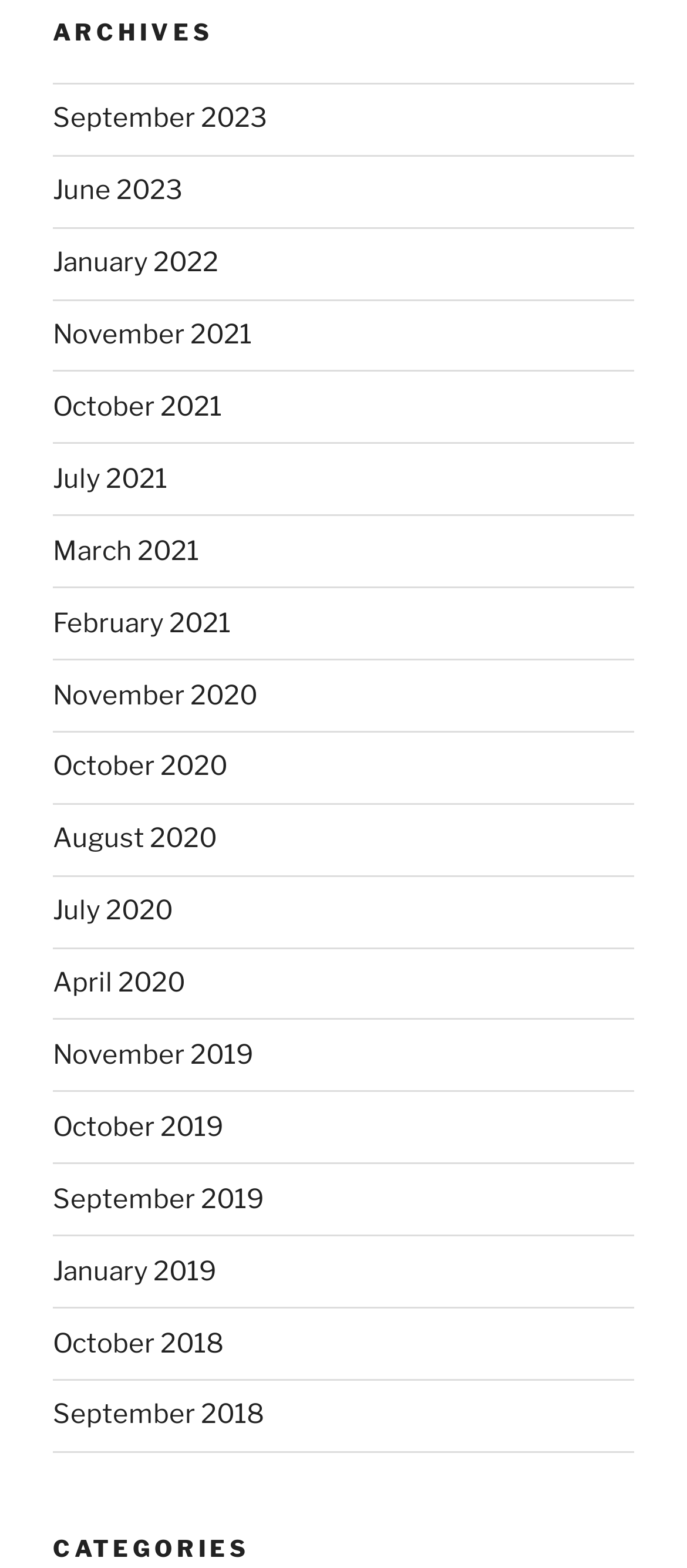Could you find the bounding box coordinates of the clickable area to complete this instruction: "view archives for September 2023"?

[0.077, 0.066, 0.39, 0.086]